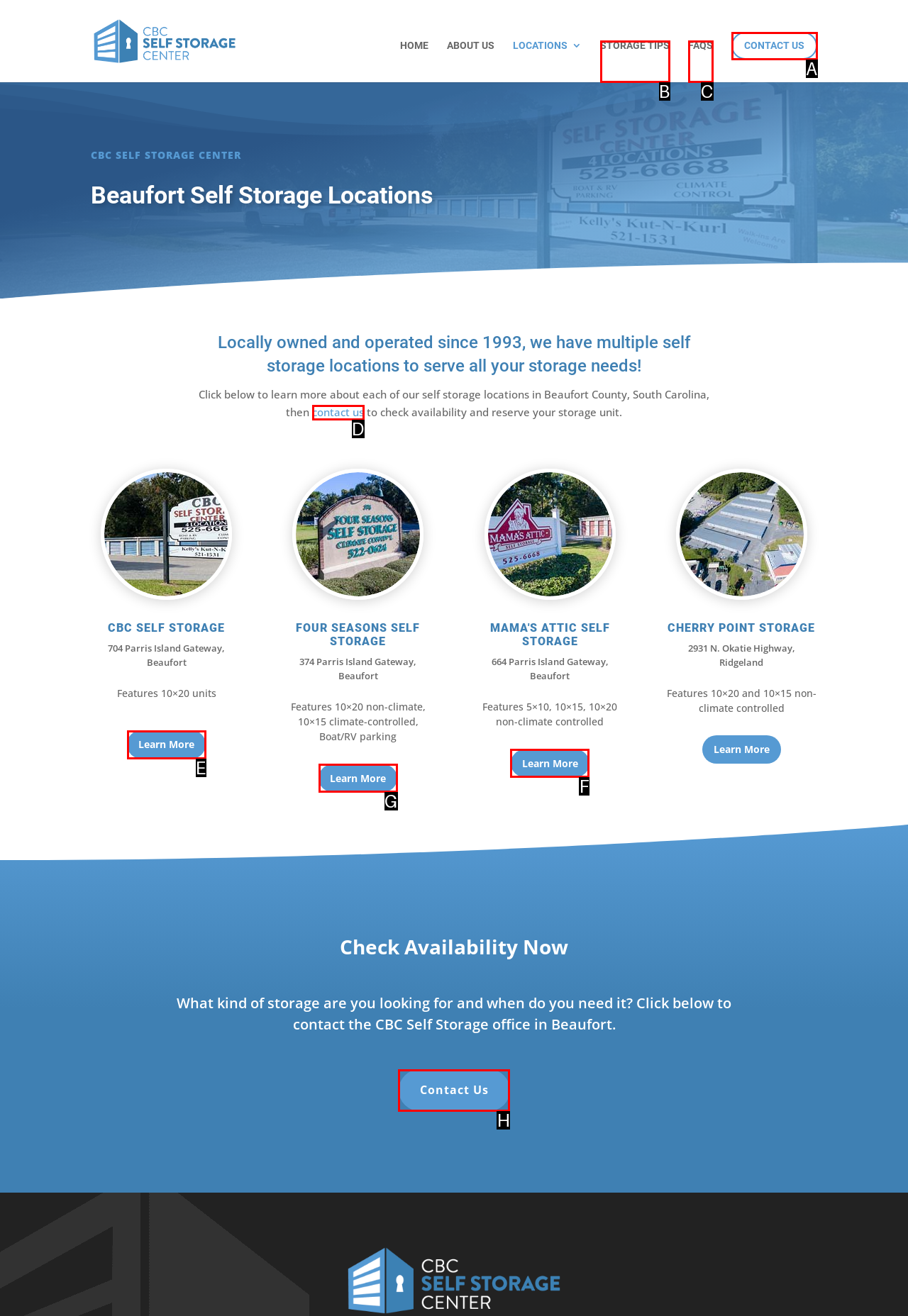Identify the HTML element that corresponds to the description: Storage Tips Provide the letter of the matching option directly from the choices.

B